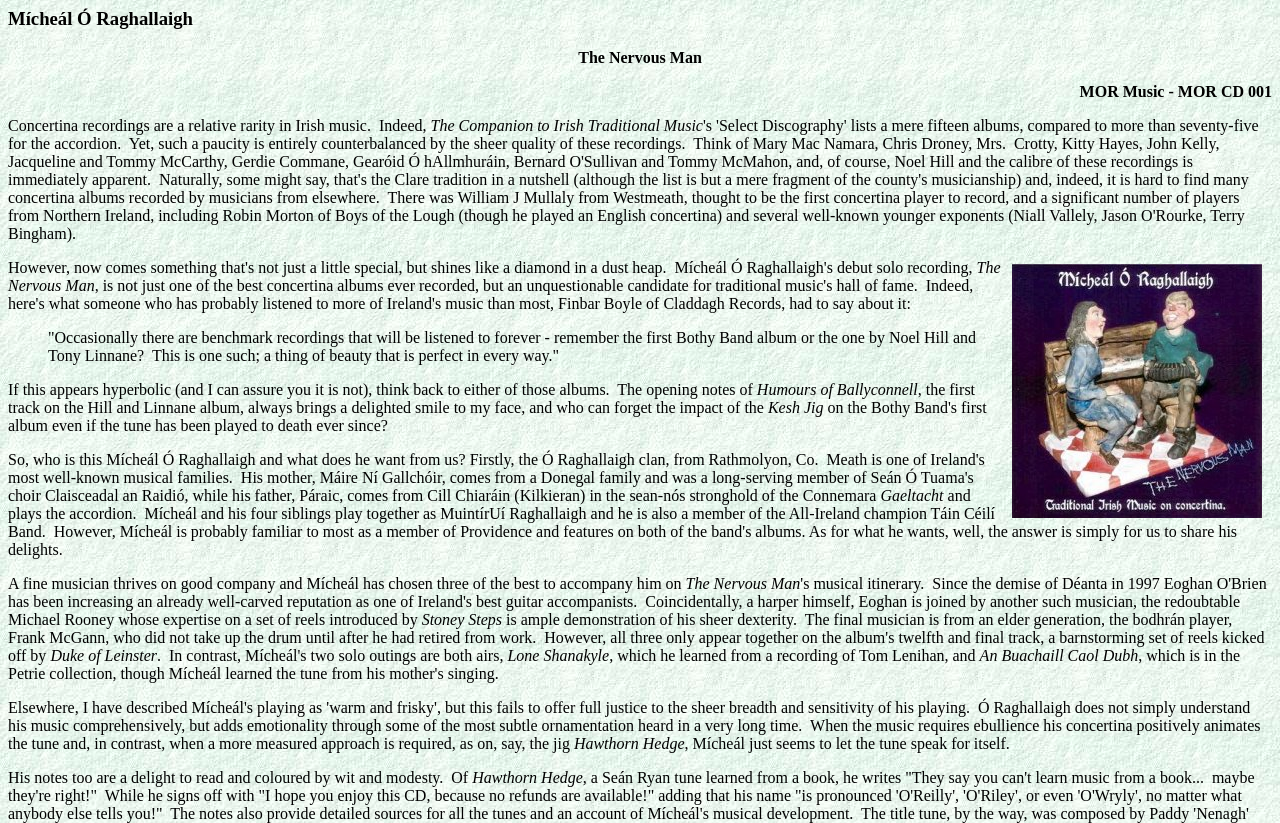Respond to the following question with a brief word or phrase:
What is the title of the album?

The Nervous Man